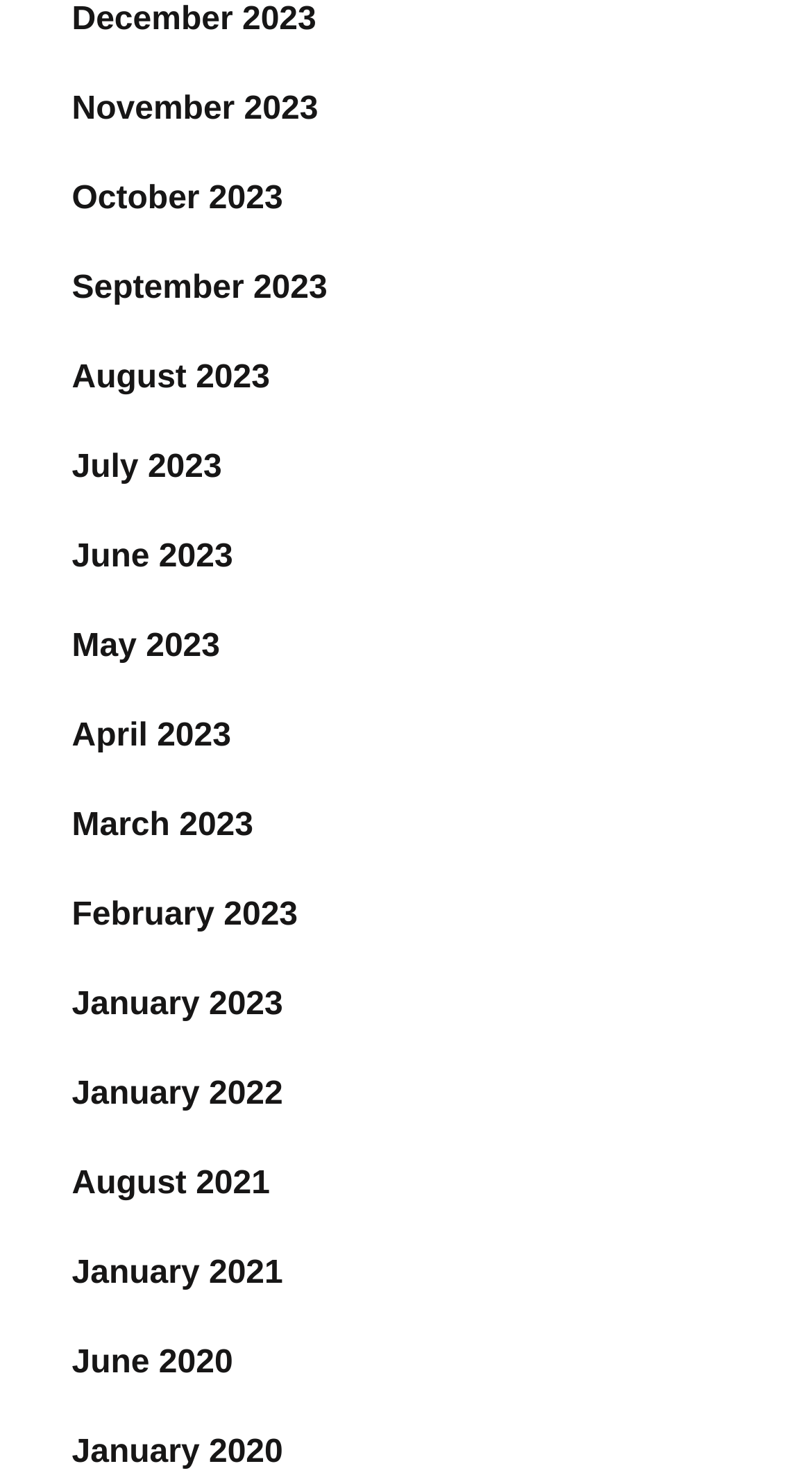What is the position of the link 'June 2020'?
Please respond to the question with a detailed and thorough explanation.

By comparing the y1 and y2 coordinates of the links, I can determine that the link 'June 2020' has the largest y1 and y2 values, indicating that it is located at the bottom of the list.